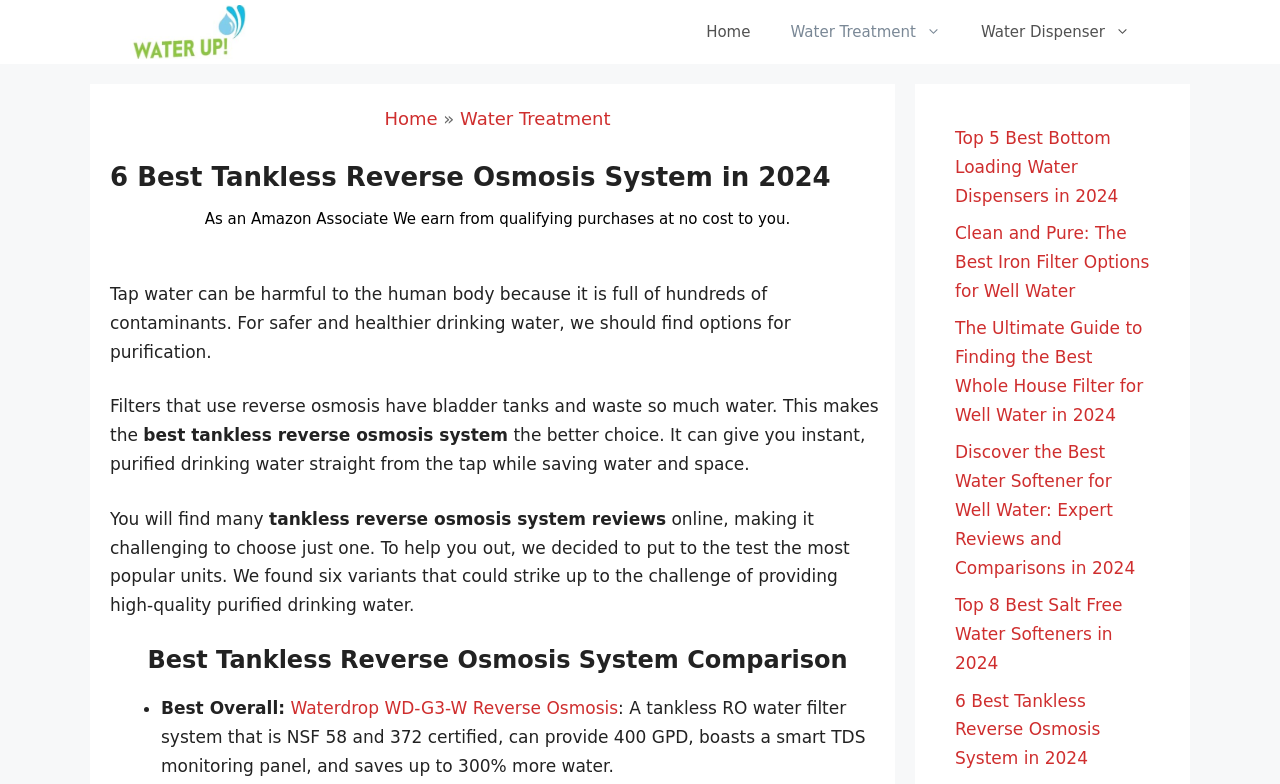How many tankless reverse osmosis systems are reviewed on this webpage?
Kindly give a detailed and elaborate answer to the question.

The webpage mentions 'We found six variants that could strike up to the challenge of providing high-quality purified drinking water.' This suggests that six tankless reverse osmosis systems are reviewed on this webpage.